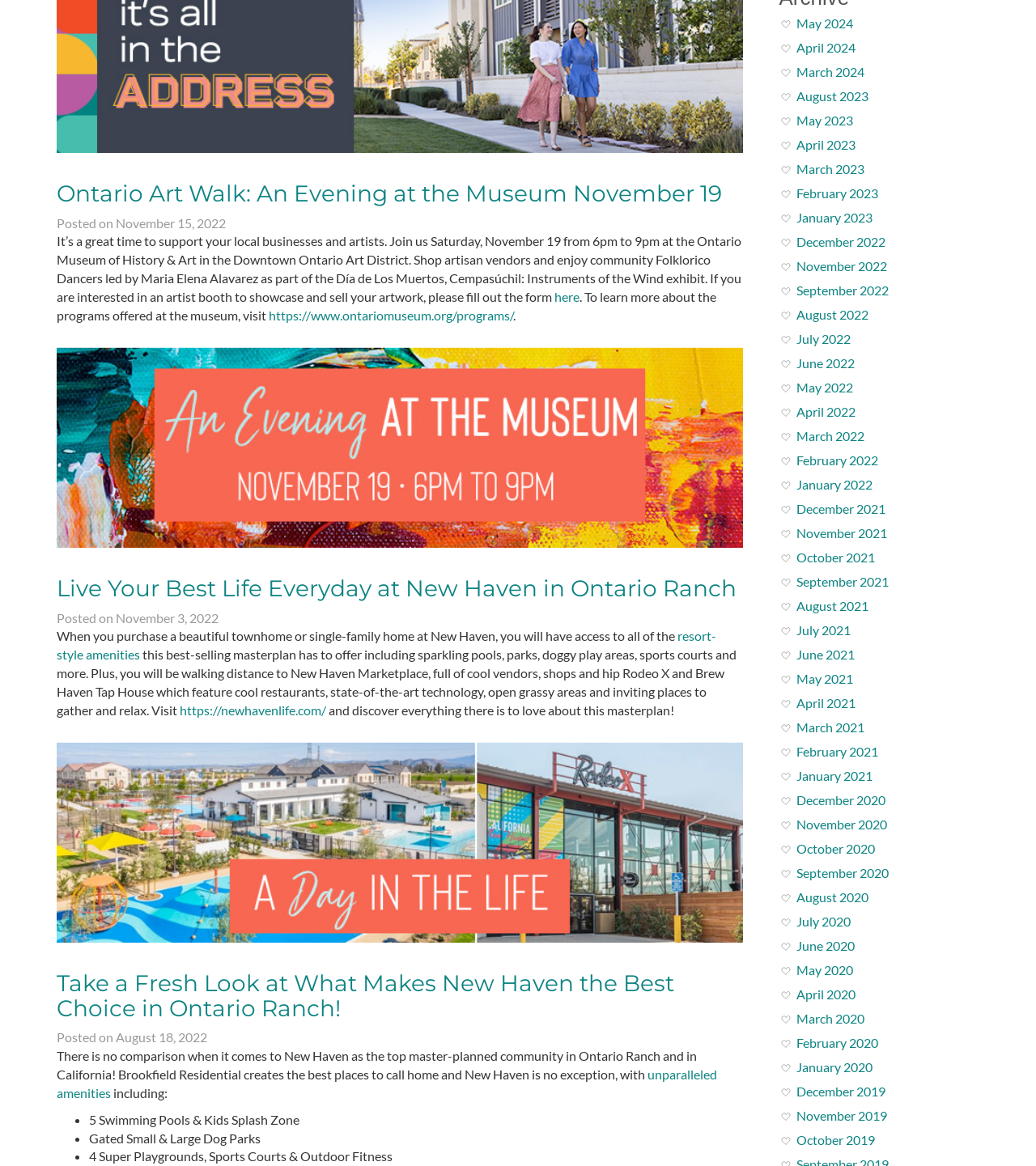Locate the bounding box of the UI element described in the following text: "Citizenship by Investment".

None